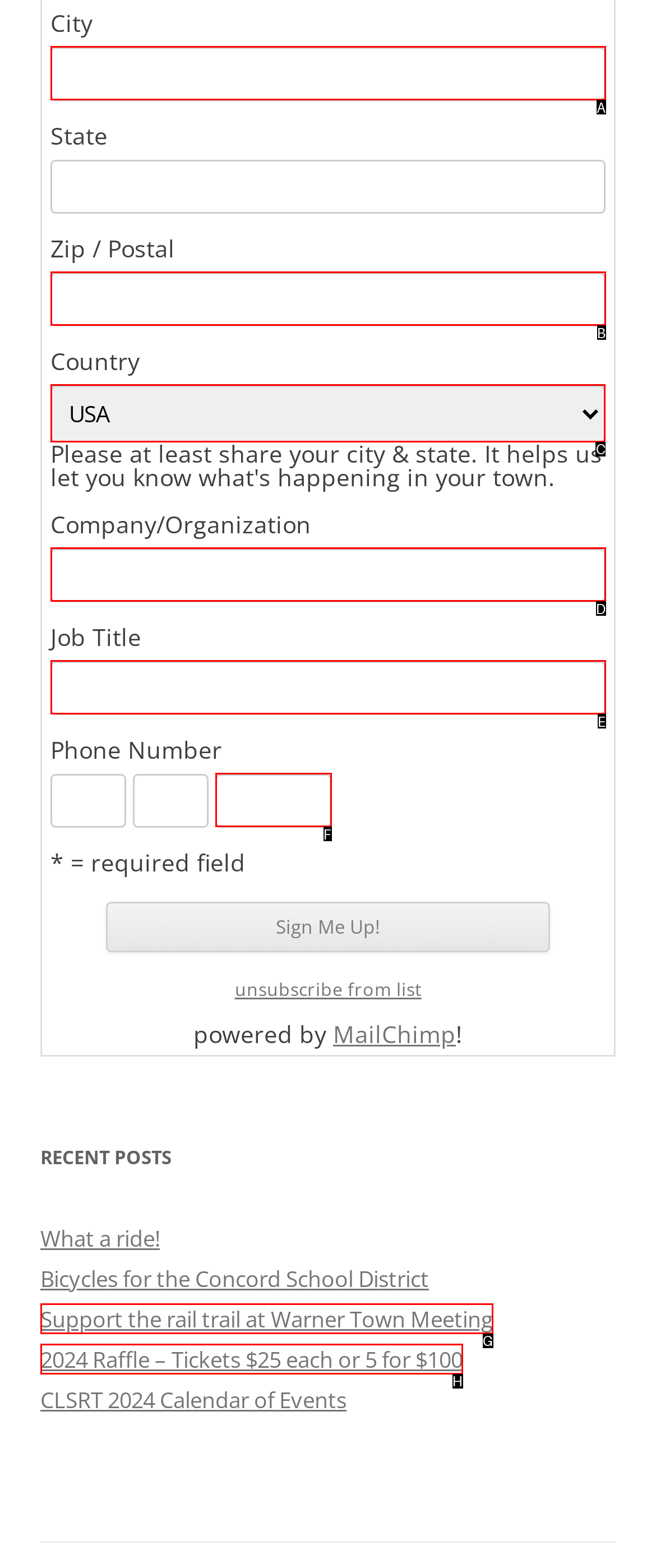From the given choices, which option should you click to complete this task: Visit the 'Contact Us' page? Answer with the letter of the correct option.

None